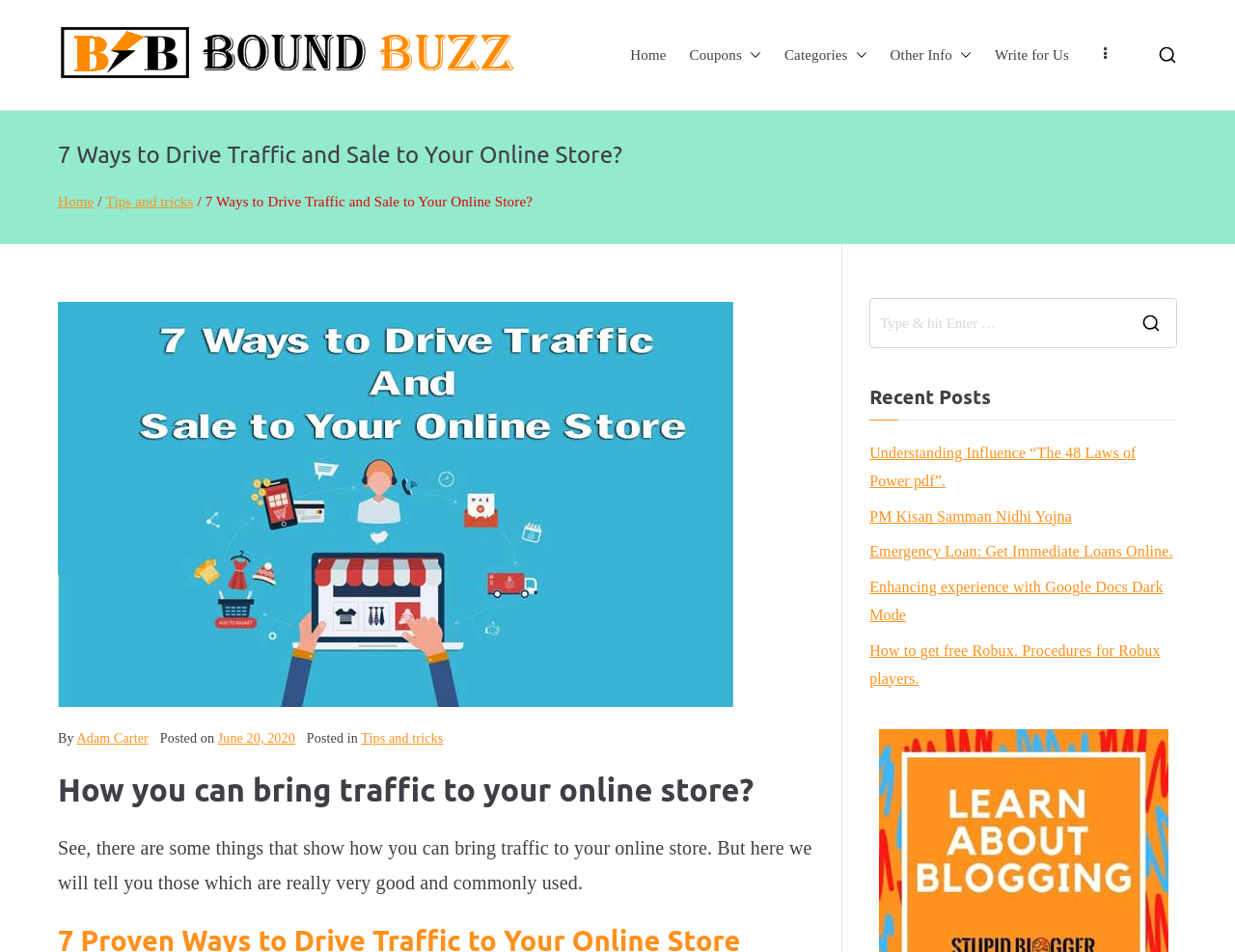Identify the bounding box coordinates for the element you need to click to achieve the following task: "Go to the Home page". The coordinates must be four float values ranging from 0 to 1, formatted as [left, top, right, bottom].

[0.51, 0.044, 0.539, 0.071]